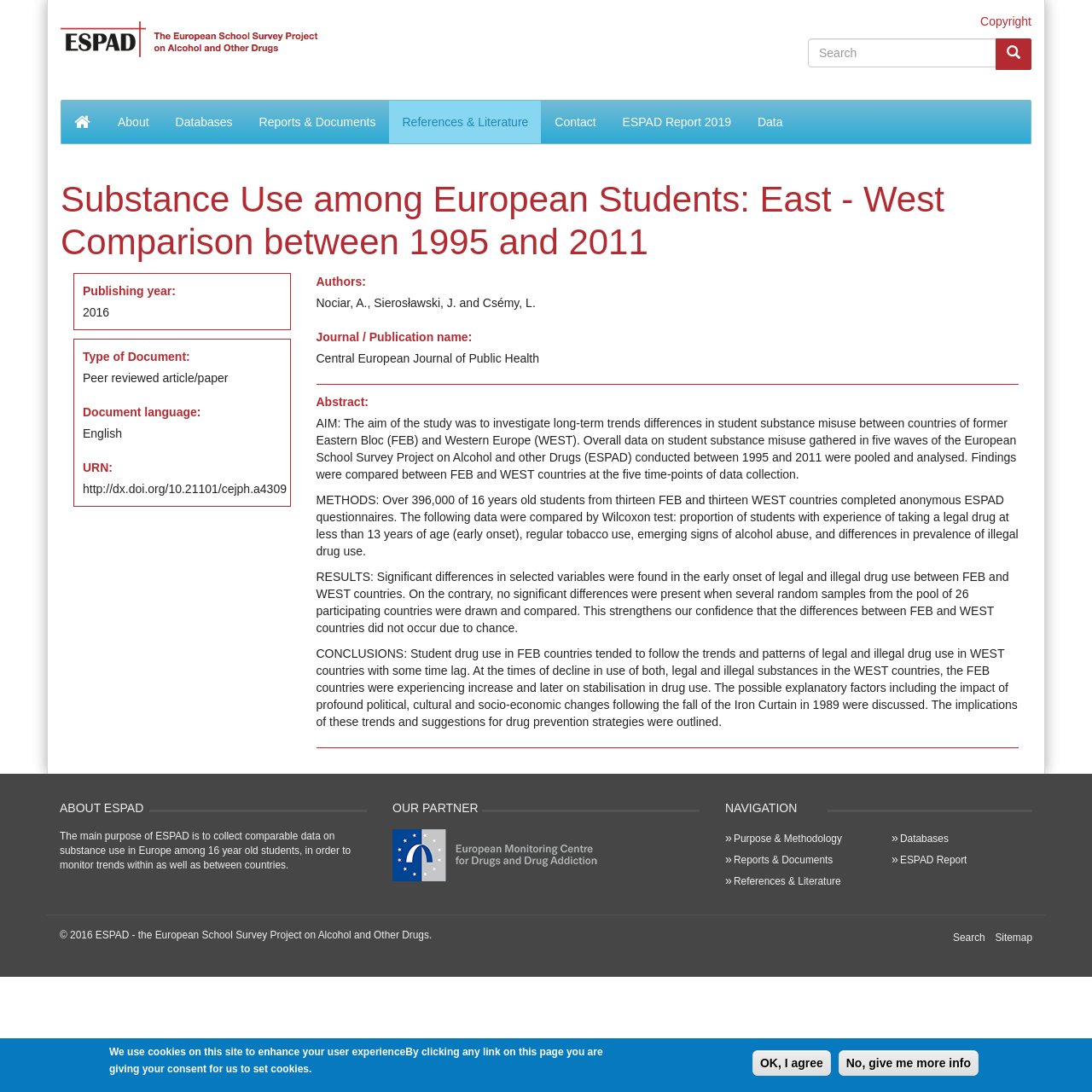Based on the element description: "Home", identify the UI element and provide its bounding box coordinates. Use four float numbers between 0 and 1, [left, top, right, bottom].

[0.056, 0.092, 0.095, 0.131]